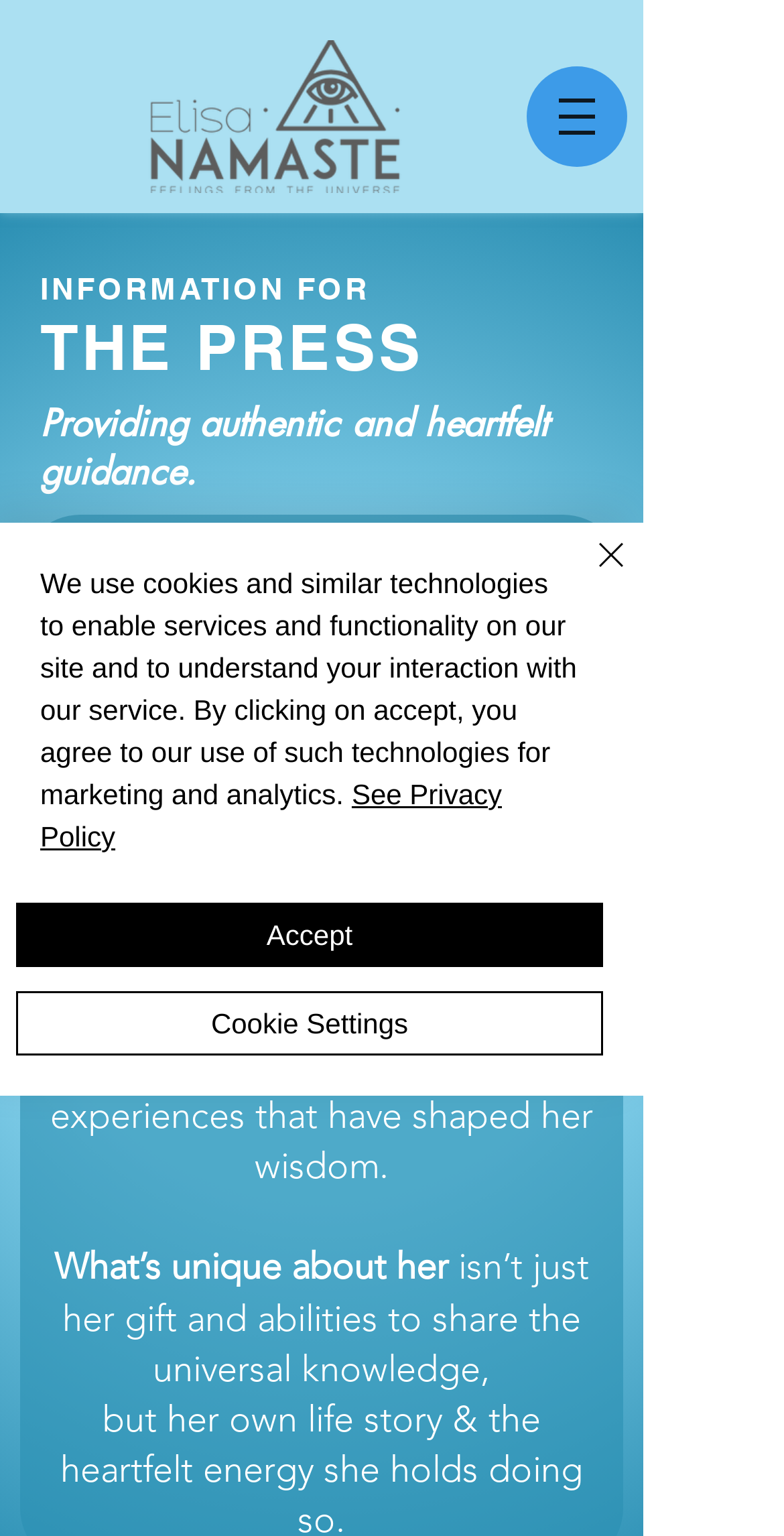What is Elisa's profession?
Answer the question in a detailed and comprehensive manner.

Based on the webpage, Elisa is described as a motivational speaker, clairvoyant, and seer, indicating that she is a professional in the field of spirituality and guidance.